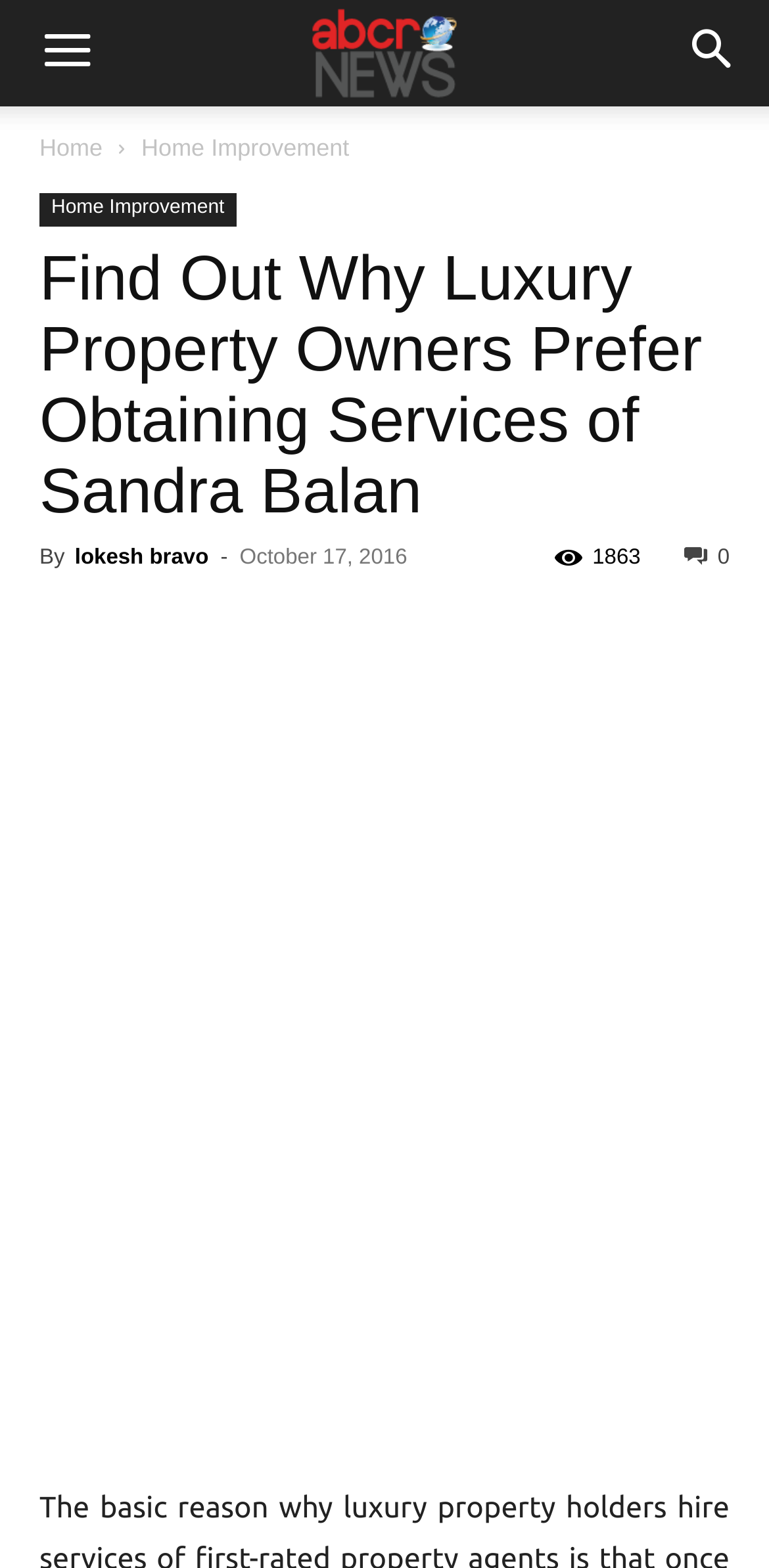Offer a meticulous description of the webpage's structure and content.

This webpage is about luxury property owners and their preference for obtaining services from Sandra Balan. At the top left corner, there is a "Menu" button, and at the top right corner, there is a "Search" button. Below these buttons, there are two links, "Home" and "Home Improvement", which are positioned side by side. 

The main content of the webpage is a news article or blog post. The title of the article is "Find Out Why Luxury Property Owners Prefer Obtaining Services of Sandra Balan", which is displayed prominently in the middle of the page. Below the title, there is a byline that reads "By lokesh bravo" and a date "October 17, 2016". 

To the right of the byline, there is a social media sharing section with five icons, including Facebook, Twitter, and others. Below the title and byline, there is a large image that takes up most of the page. At the bottom of the page, there is a link to another webpage or article.